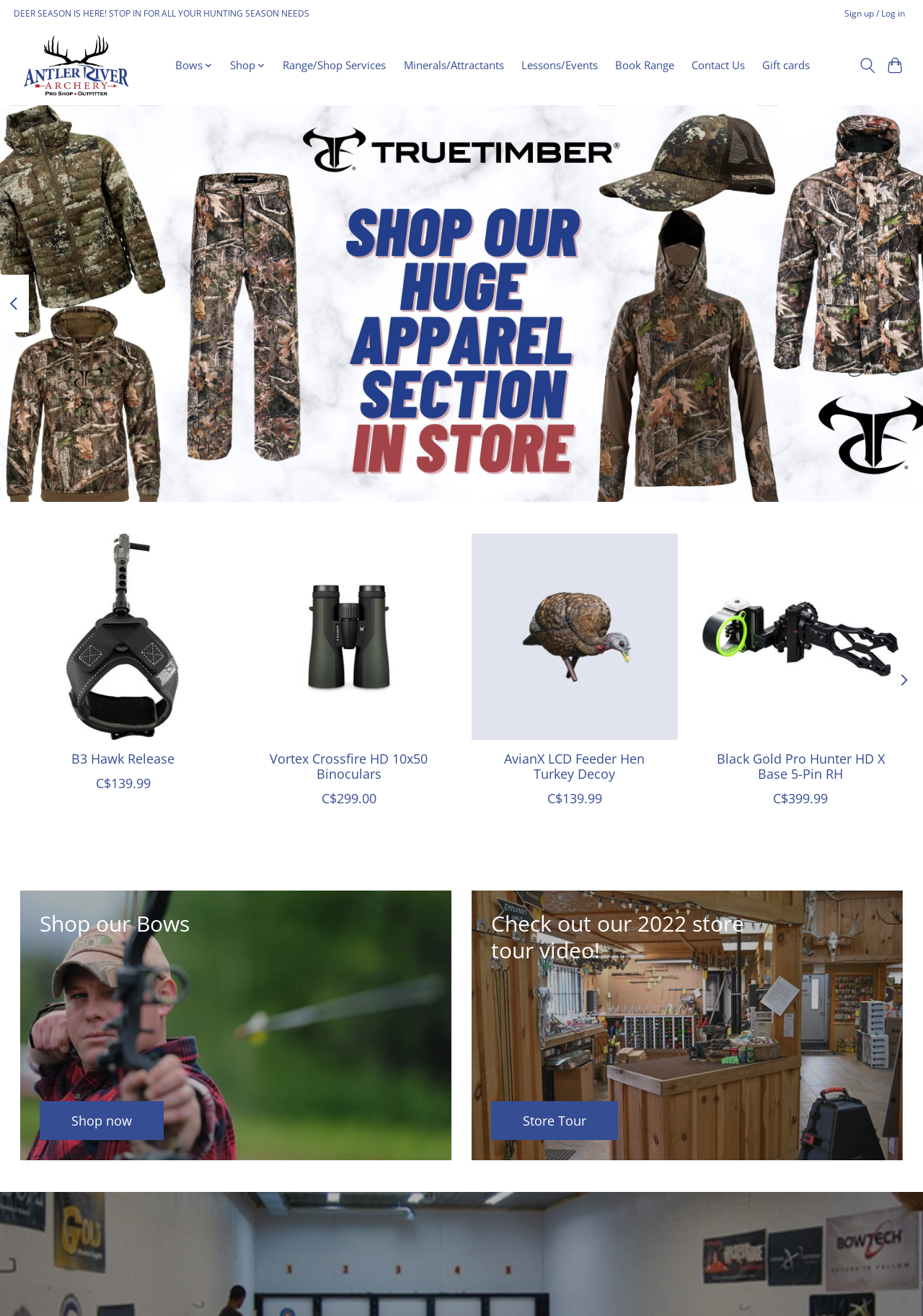What is the main theme of this webpage?
Give a single word or phrase as your answer by examining the image.

Archery